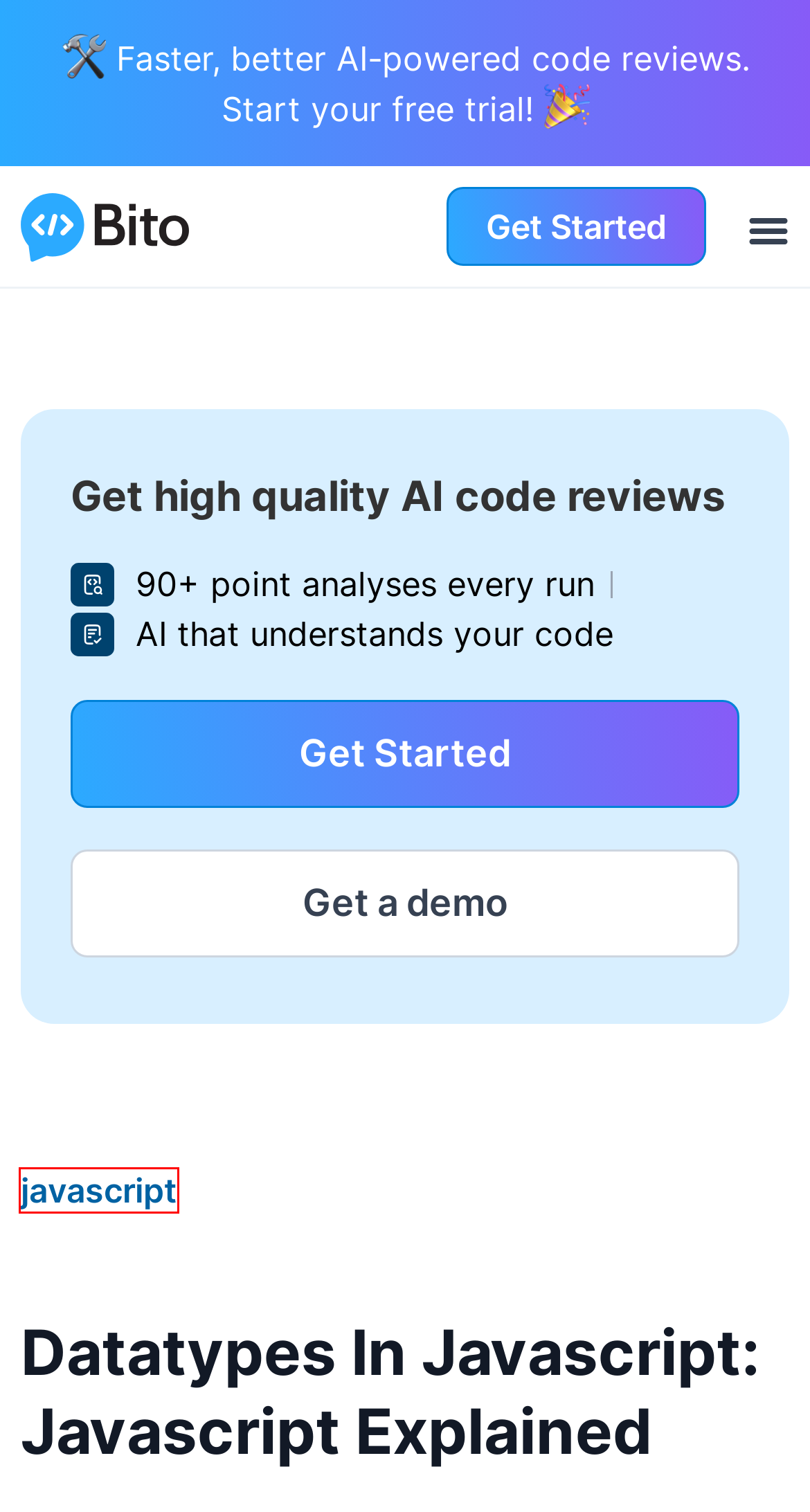Consider the screenshot of a webpage with a red bounding box around an element. Select the webpage description that best corresponds to the new page after clicking the element inside the red bounding box. Here are the candidates:
A. Mastering Python's writelines() Function for Efficient File Writing
B. python - Bito
C. Bito - Become a 10X dev
D. Form
E. javascript - Bito
F. Calendly - Bito
G. Resources - Bito
H. AI Code Review Agent - AI Assistant for Code Review

E